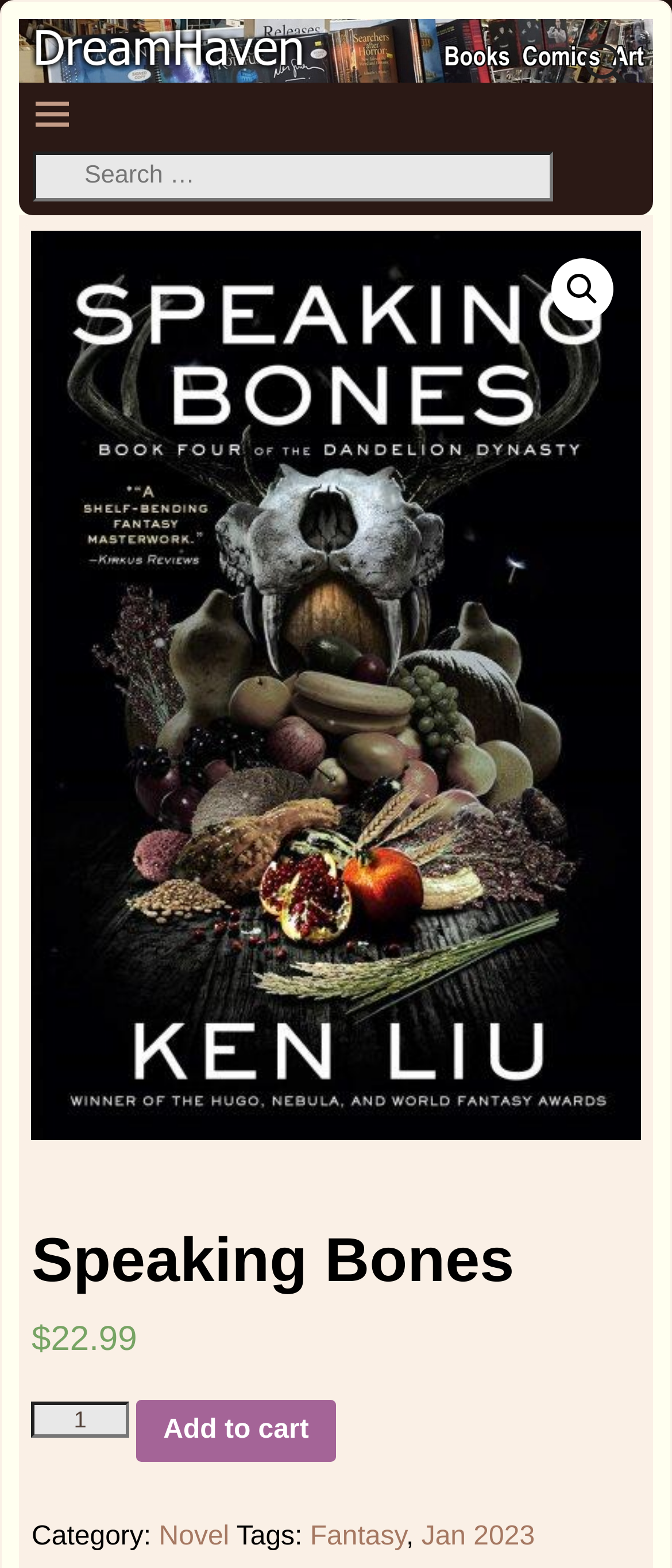What is the category of the book?
Provide a one-word or short-phrase answer based on the image.

Novel